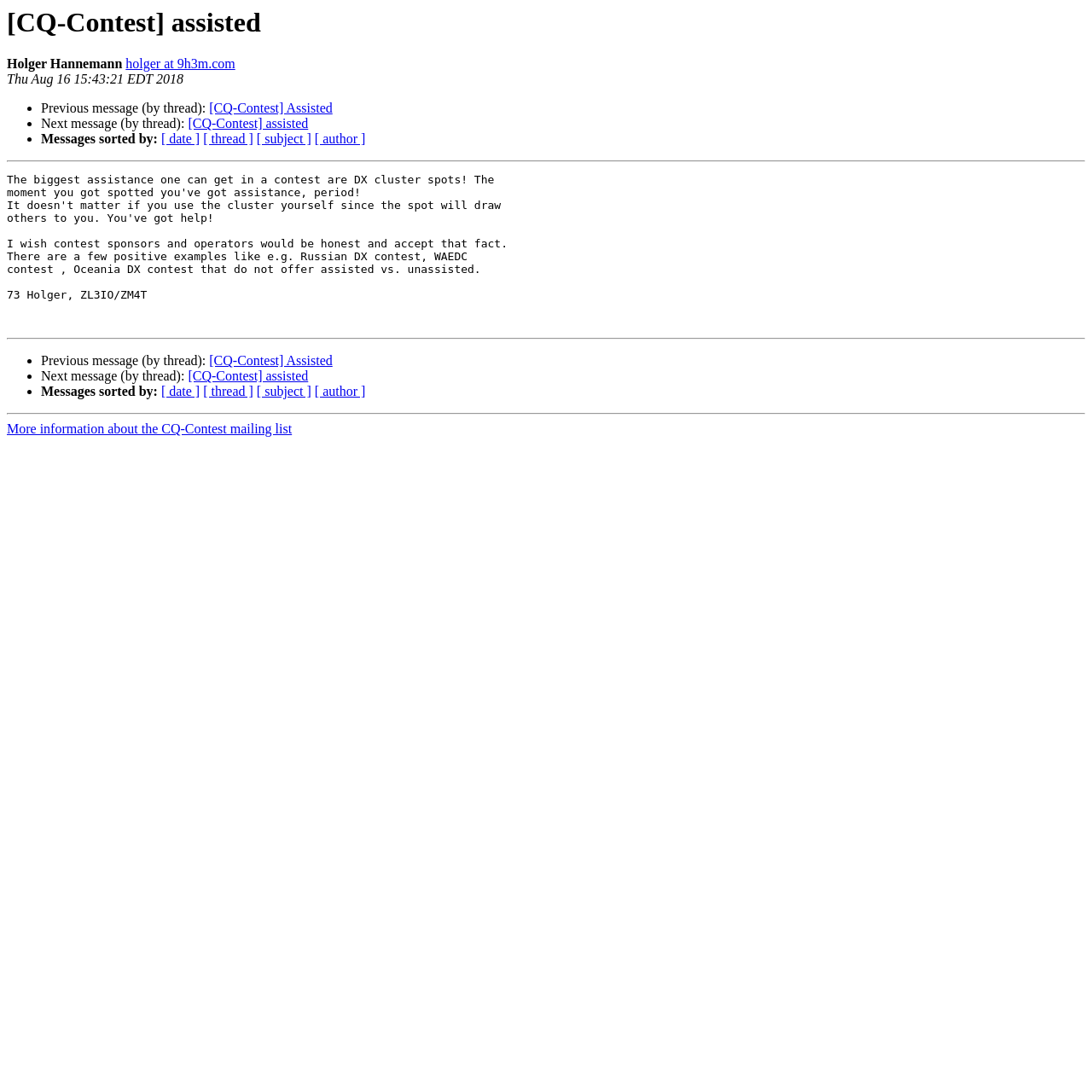Consider the image and give a detailed and elaborate answer to the question: 
Who is the author of this message?

The author of this message is Holger Hannemann, which is indicated by the StaticText element 'Holger Hannemann' at the top of the webpage.